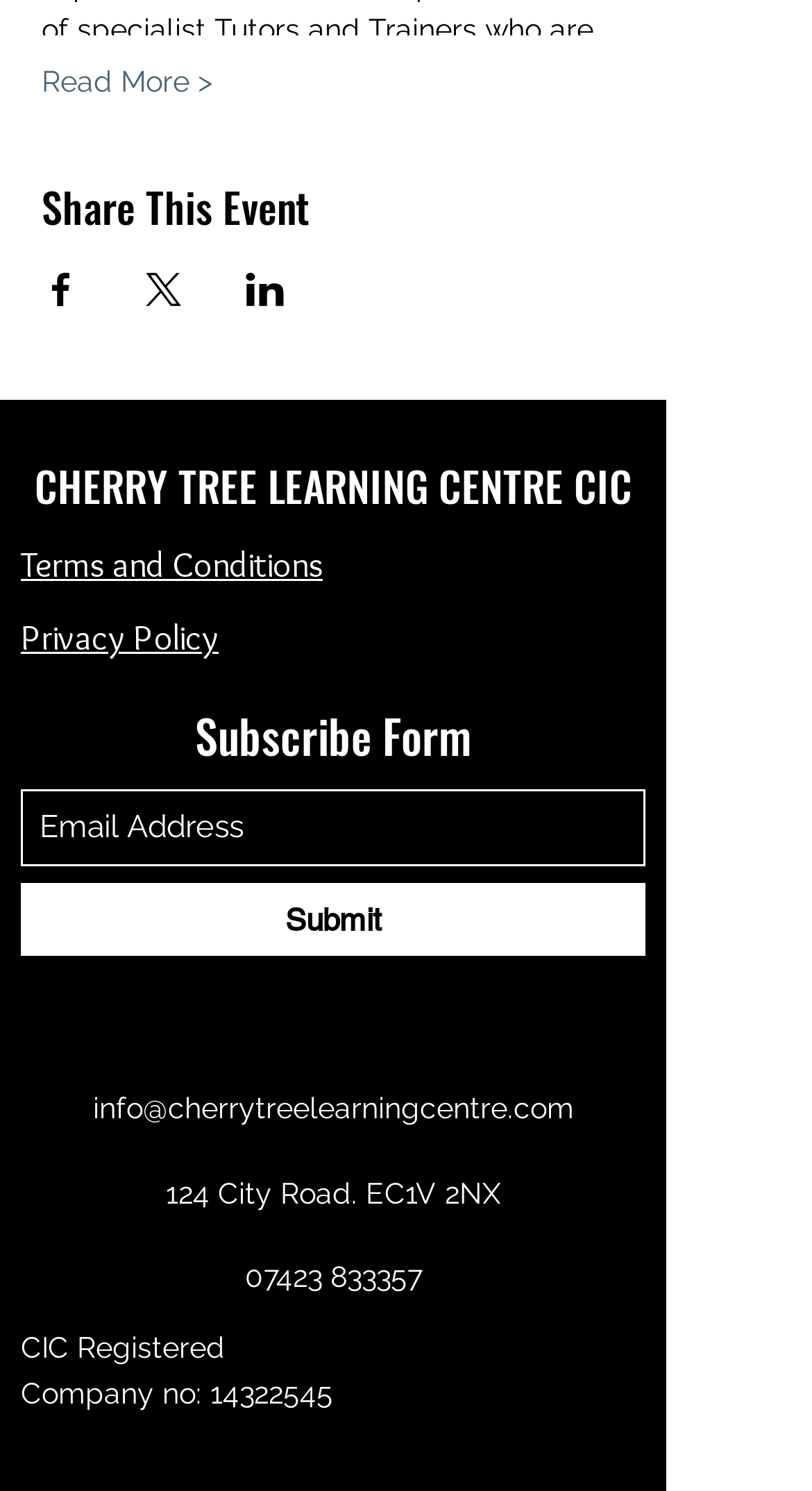Find the bounding box of the UI element described as follows: "aria-label="Share event on X"".

[0.177, 0.183, 0.226, 0.206]